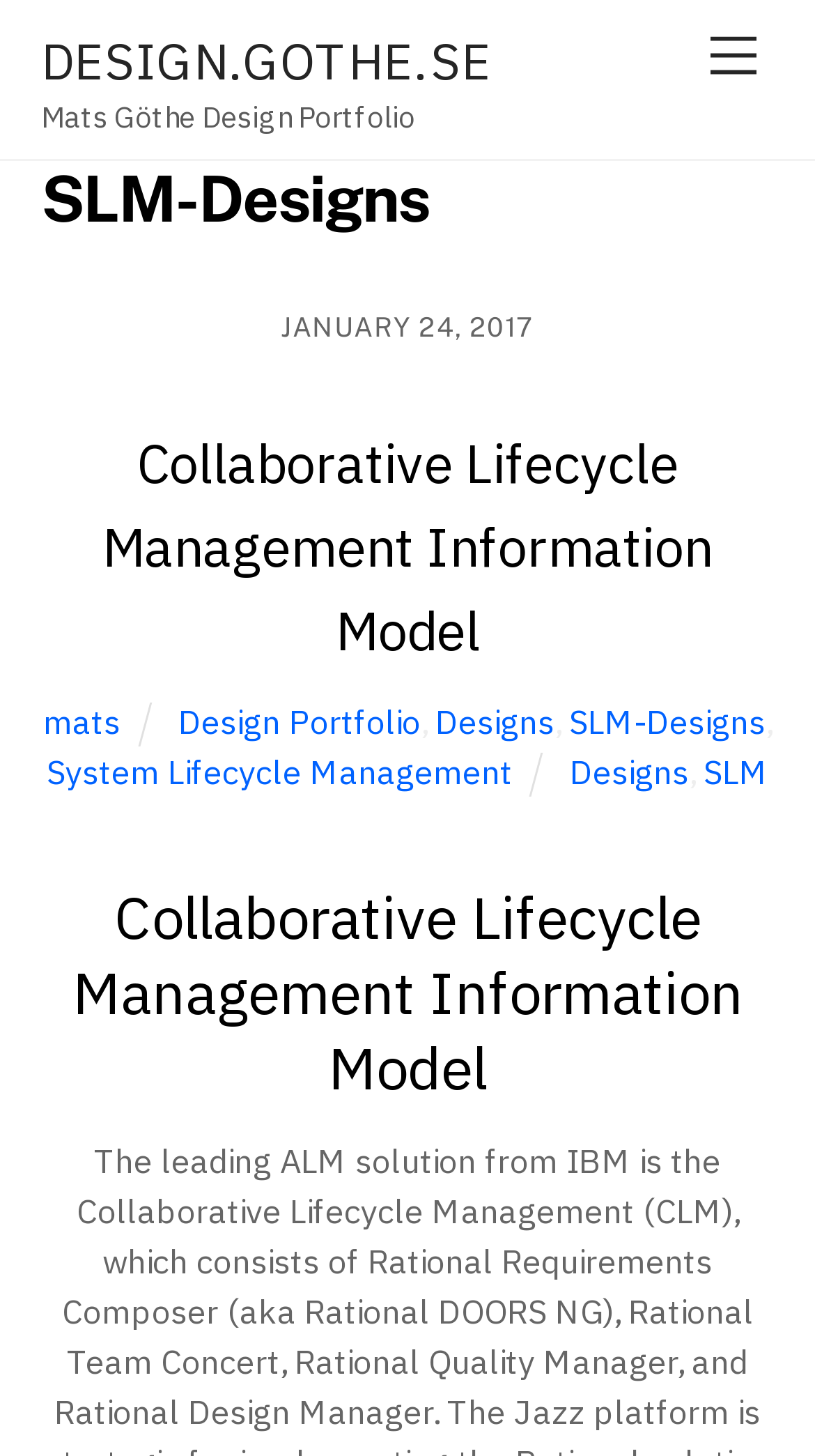Identify the bounding box coordinates of the area that should be clicked in order to complete the given instruction: "Click on Menu". The bounding box coordinates should be four float numbers between 0 and 1, i.e., [left, top, right, bottom].

[0.847, 0.011, 0.95, 0.067]